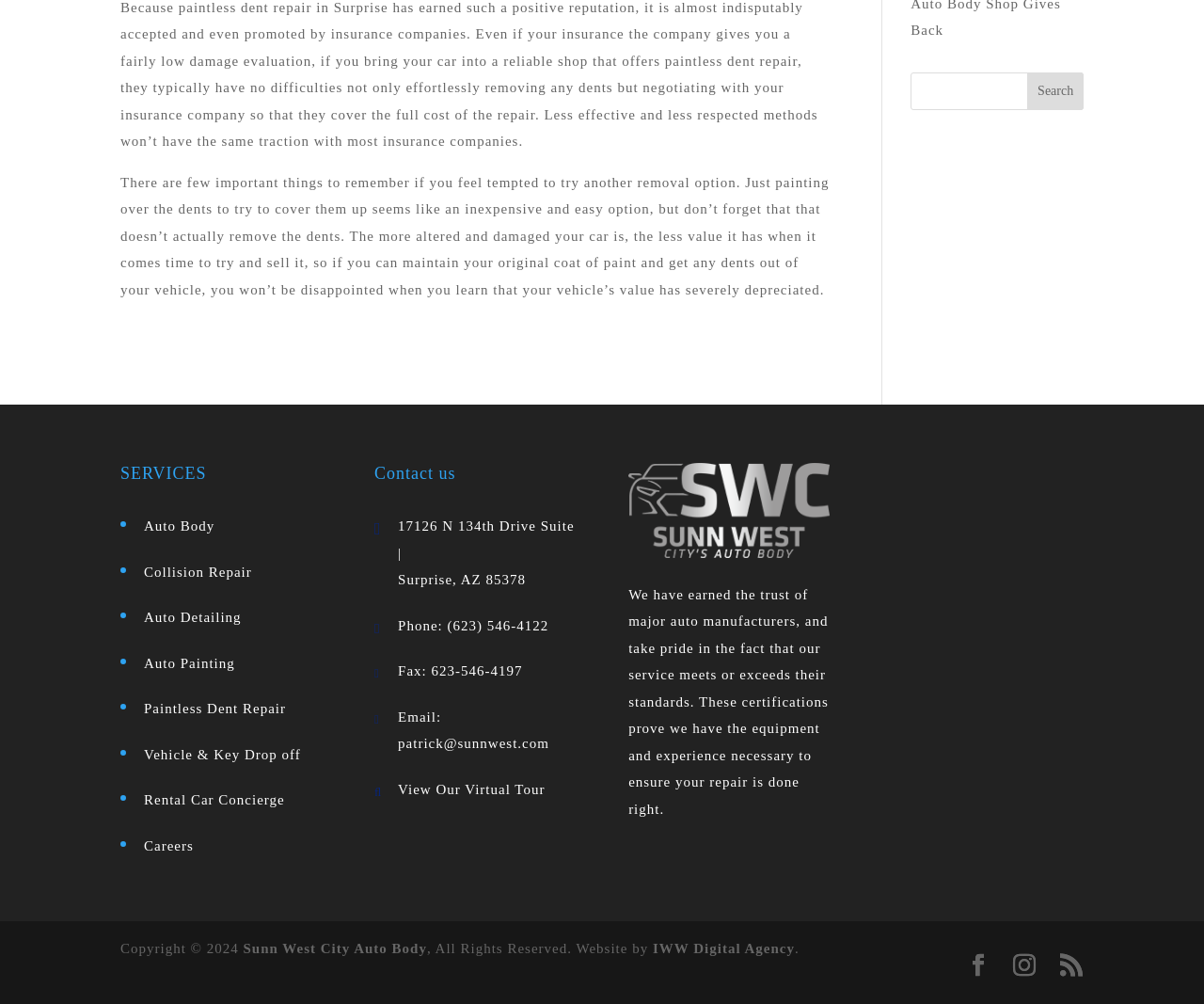Please identify the bounding box coordinates for the region that you need to click to follow this instruction: "Search for something".

[0.756, 0.072, 0.9, 0.109]